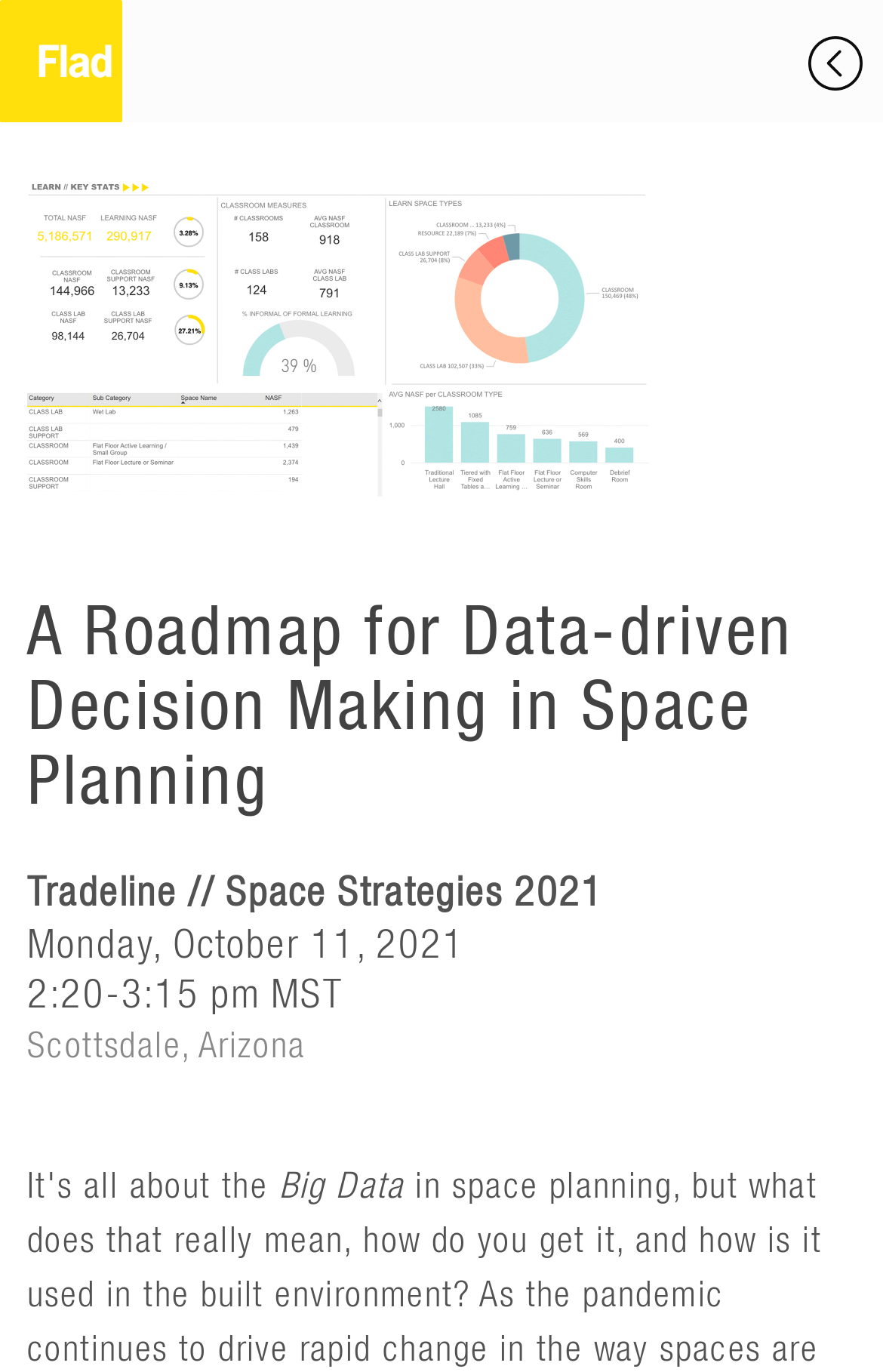Highlight the bounding box of the UI element that corresponds to this description: "alt="Flad Architects"".

[0.0, 0.0, 0.138, 0.097]